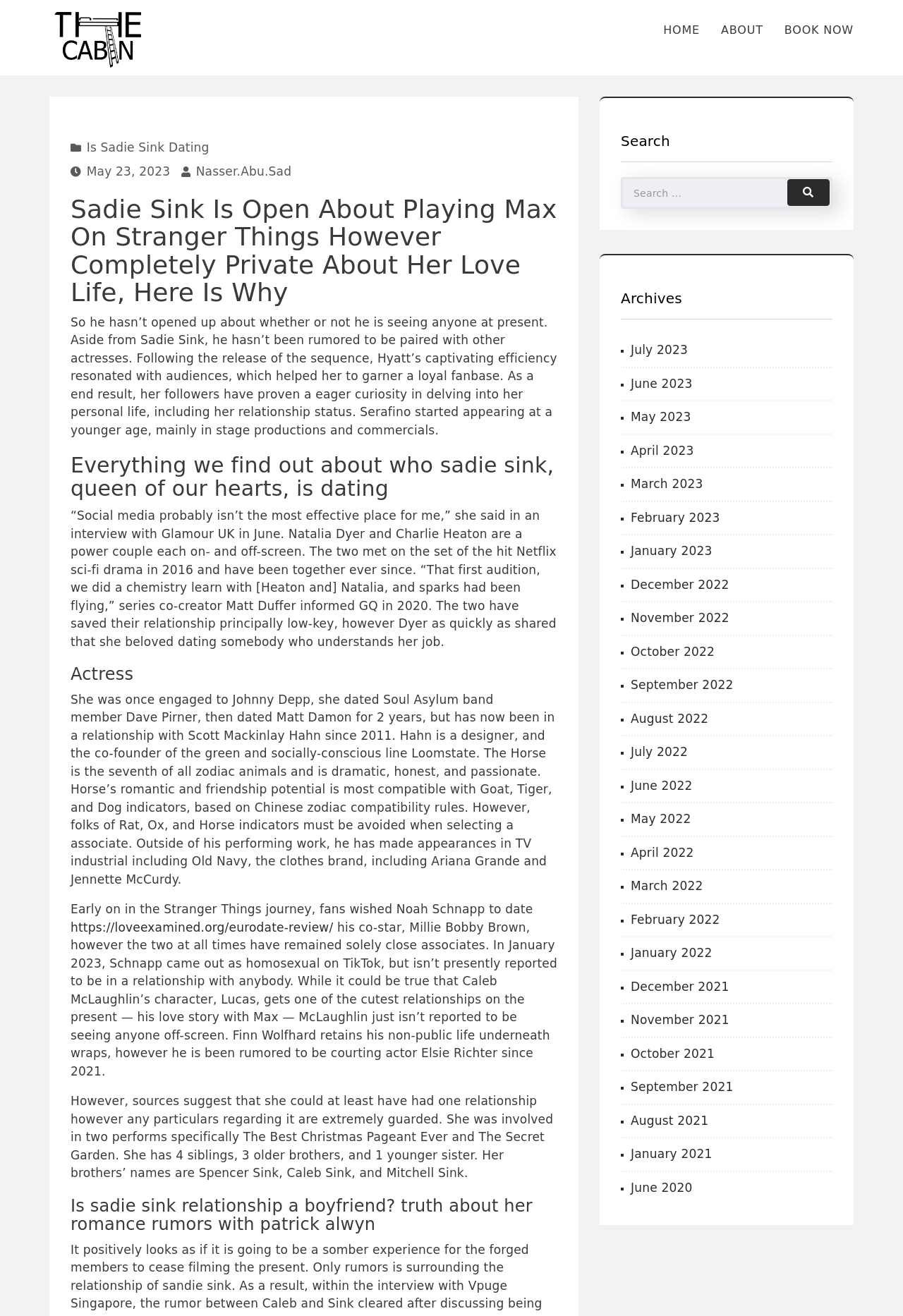What is the name of the actress discussed in the article?
Make sure to answer the question with a detailed and comprehensive explanation.

The article discusses the personal life of Sadie Sink, an American actress, specifically her love life and relationships. The heading 'Sadie Sink Is Open About Playing Max On Stranger Things However Completely Private About Her Love Life, Here Is Why' suggests that the article is about Sadie Sink.